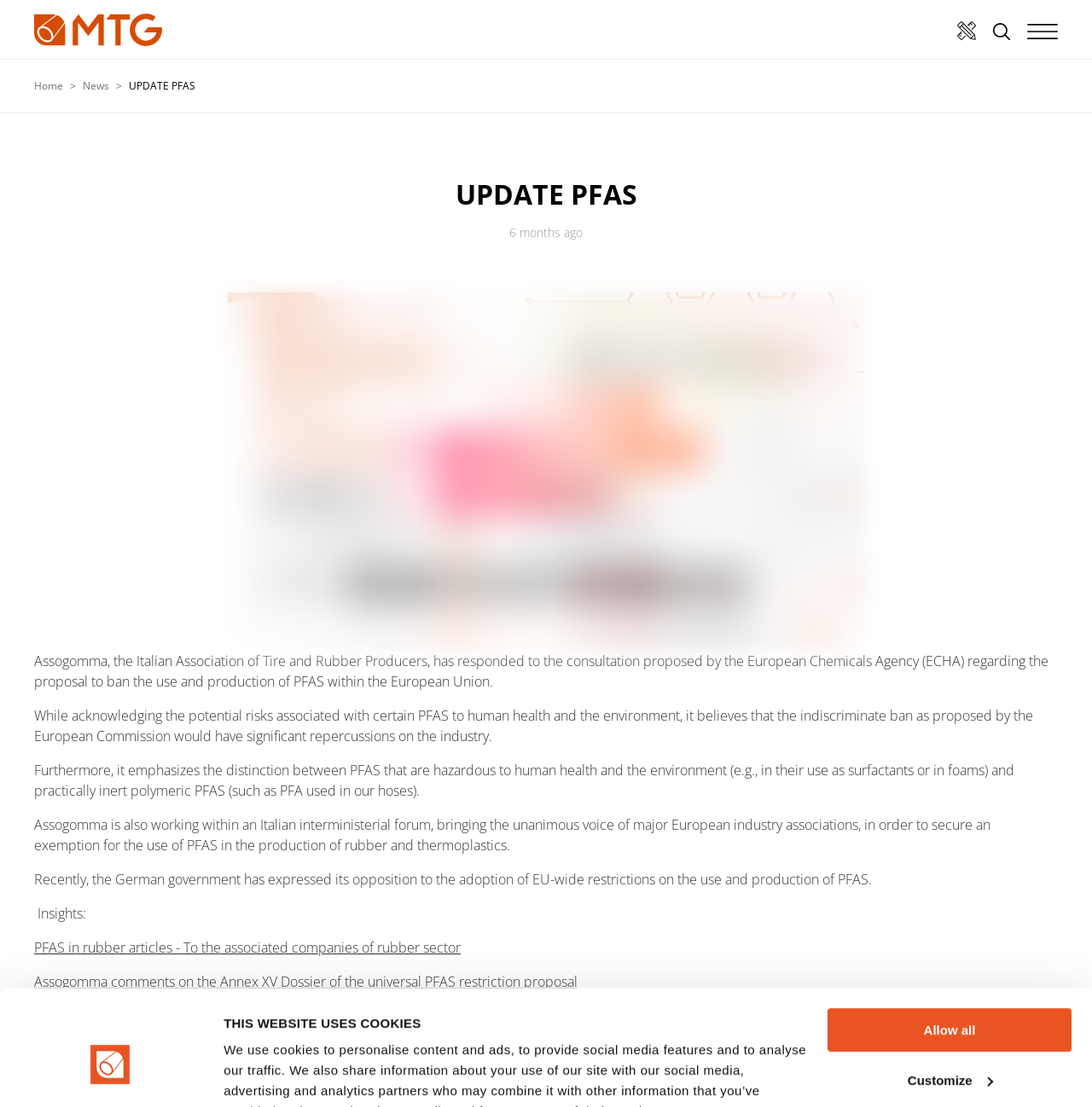Show the bounding box coordinates for the element that needs to be clicked to execute the following instruction: "Click the logo to open in a new window". Provide the coordinates in the form of four float numbers between 0 and 1, i.e., [left, top, right, bottom].

[0.032, 0.945, 0.169, 0.968]